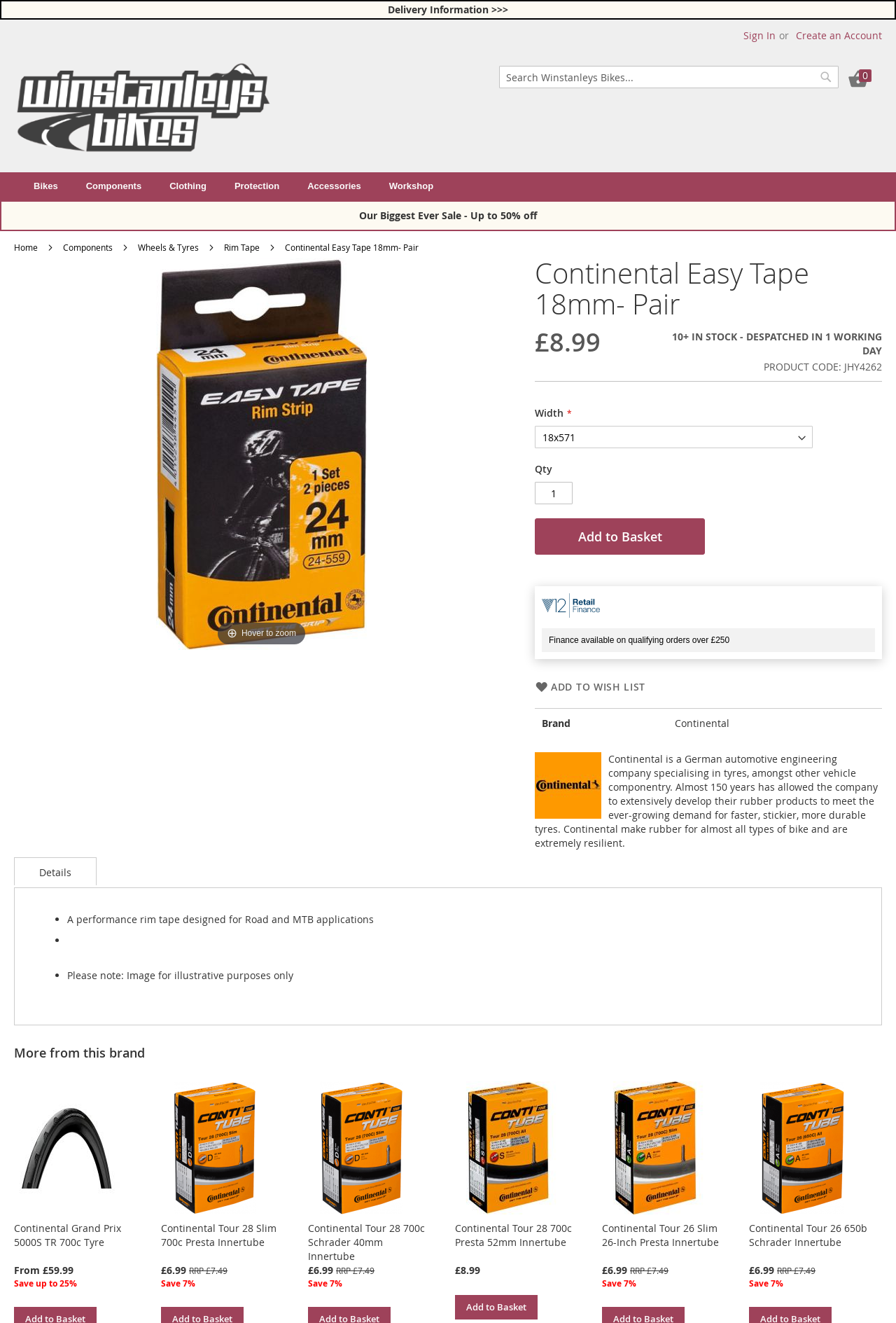Answer in one word or a short phrase: 
What is the function of the 'Add to Basket' button?

To add the product to the basket